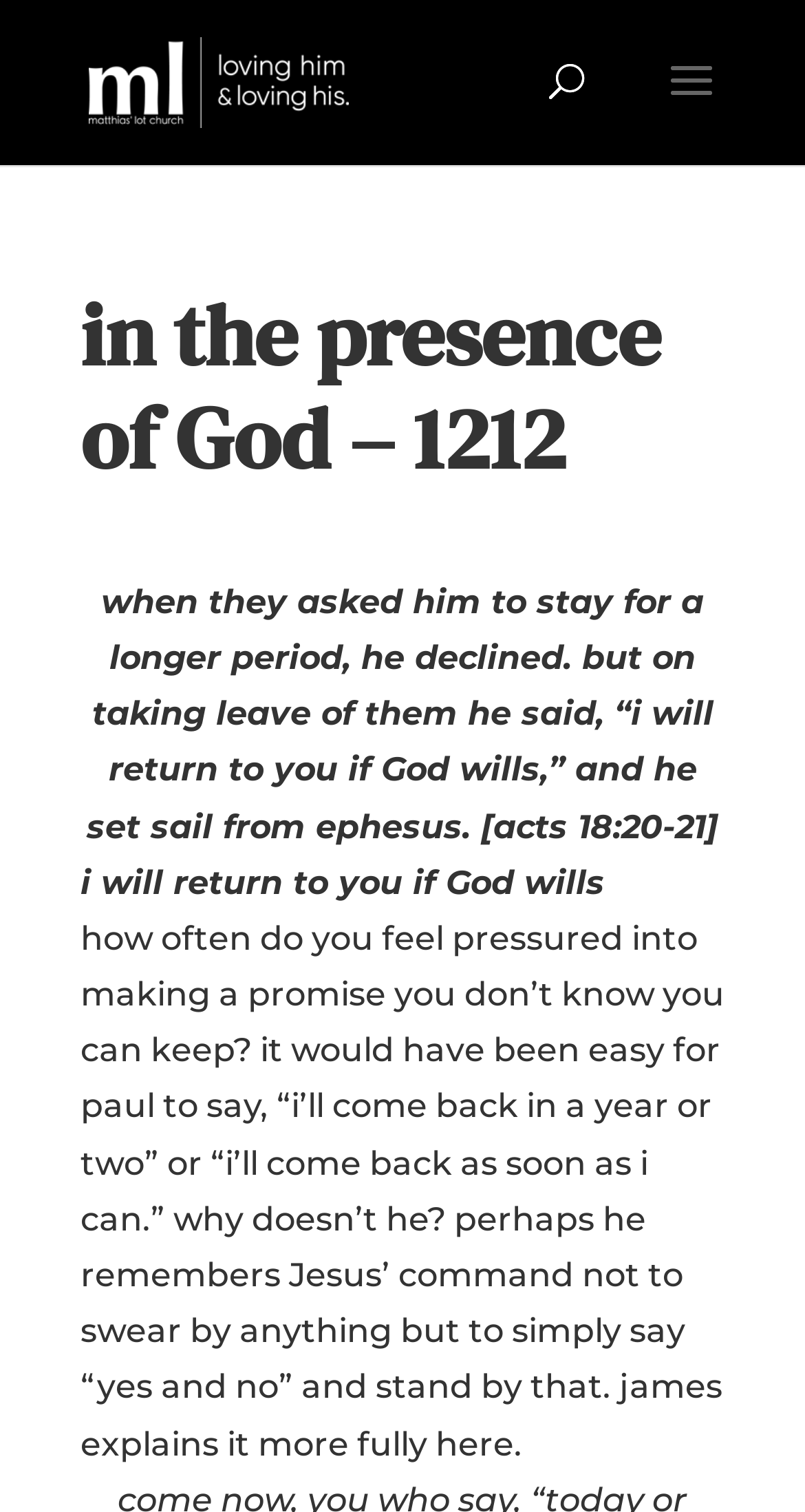Respond to the following question with a brief word or phrase:
What is the Bible verse mentioned?

Acts 18:20-21